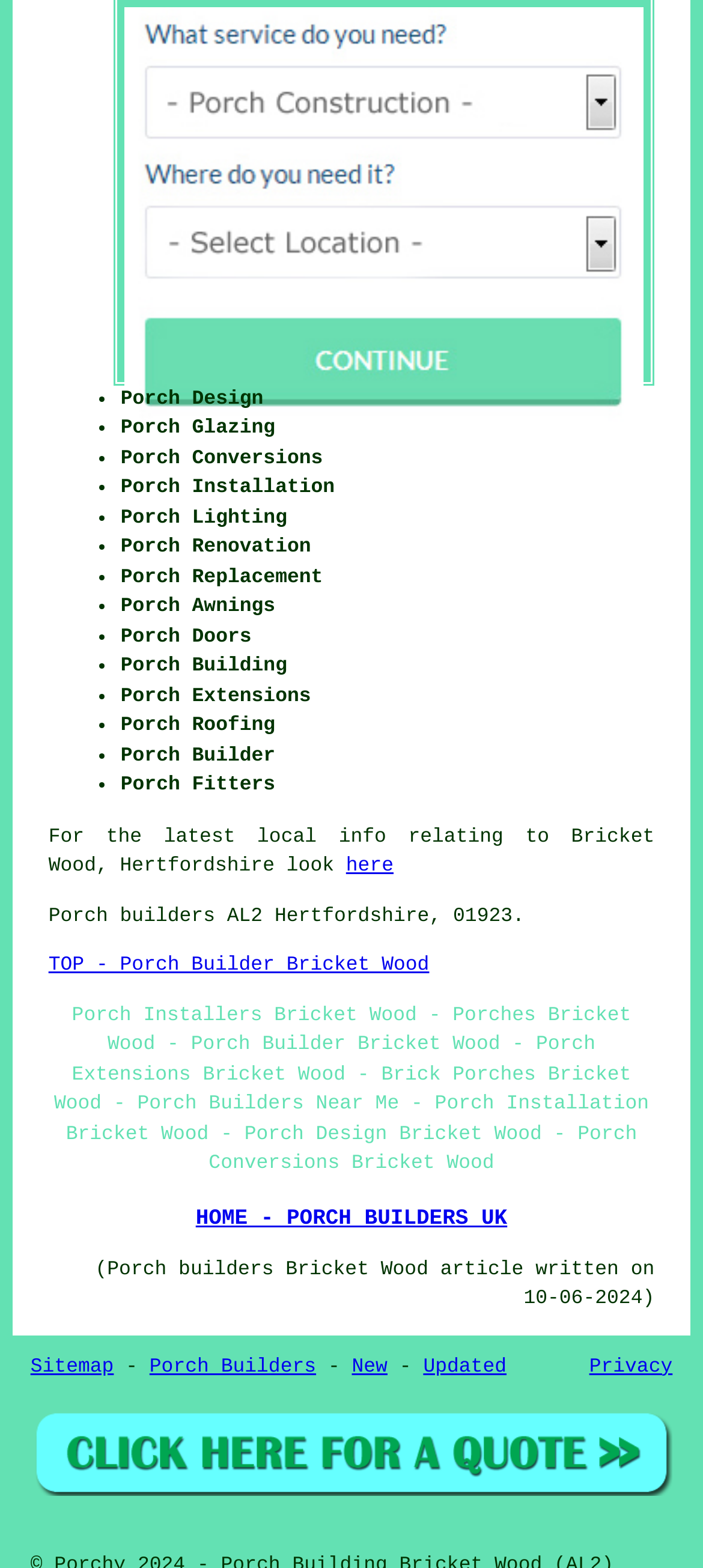Please specify the bounding box coordinates of the element that should be clicked to execute the given instruction: 'Click on 'Porch Building Services in Bricket Wood Hertfordshire (01923)''. Ensure the coordinates are four float numbers between 0 and 1, expressed as [left, top, right, bottom].

[0.177, 0.253, 0.916, 0.276]